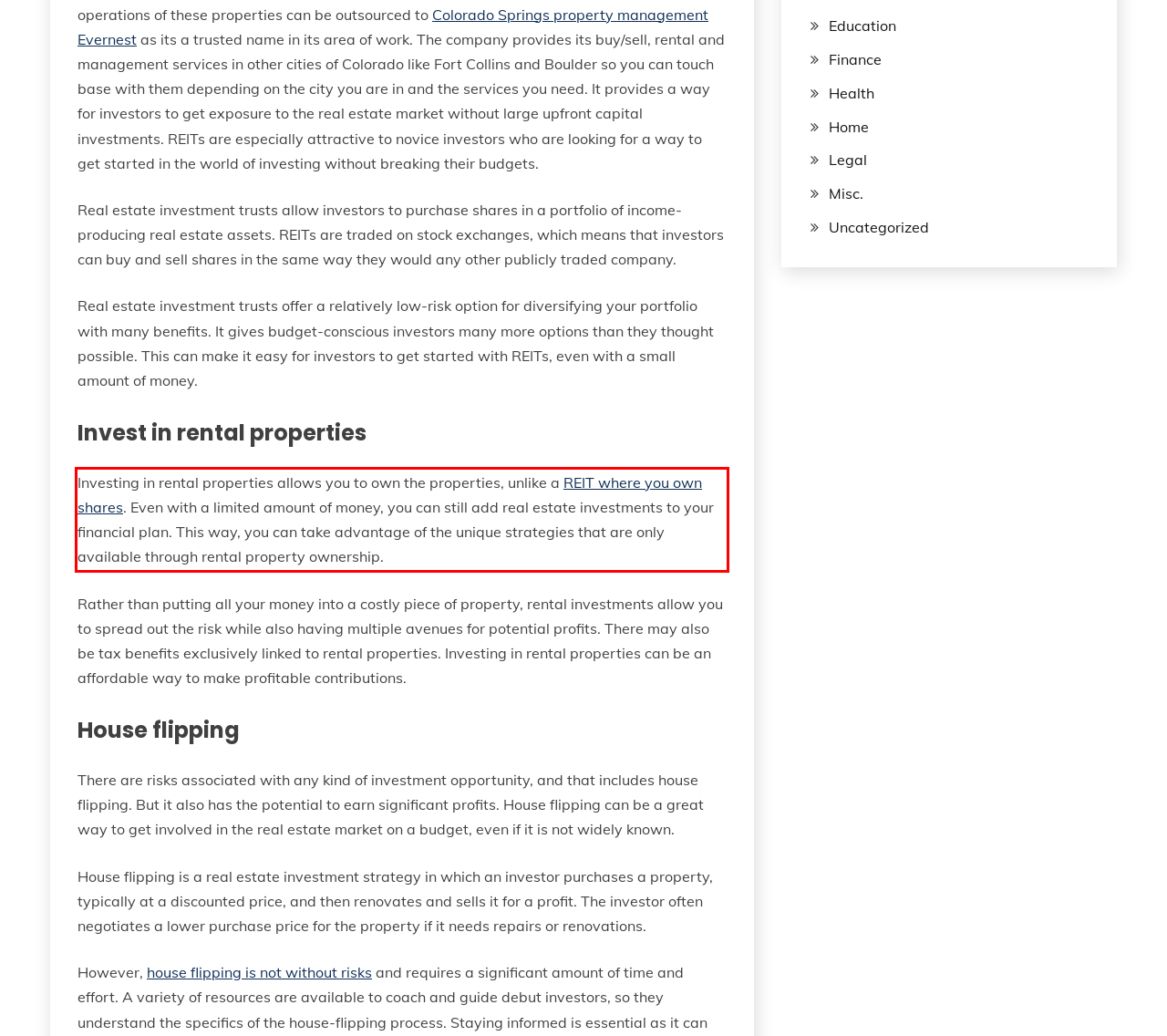Observe the screenshot of the webpage, locate the red bounding box, and extract the text content within it.

Investing in rental properties allows you to own the properties, unlike a REIT where you own shares. Even with a limited amount of money, you can still add real estate investments to your financial plan. This way, you can take advantage of the unique strategies that are only available through rental property ownership.